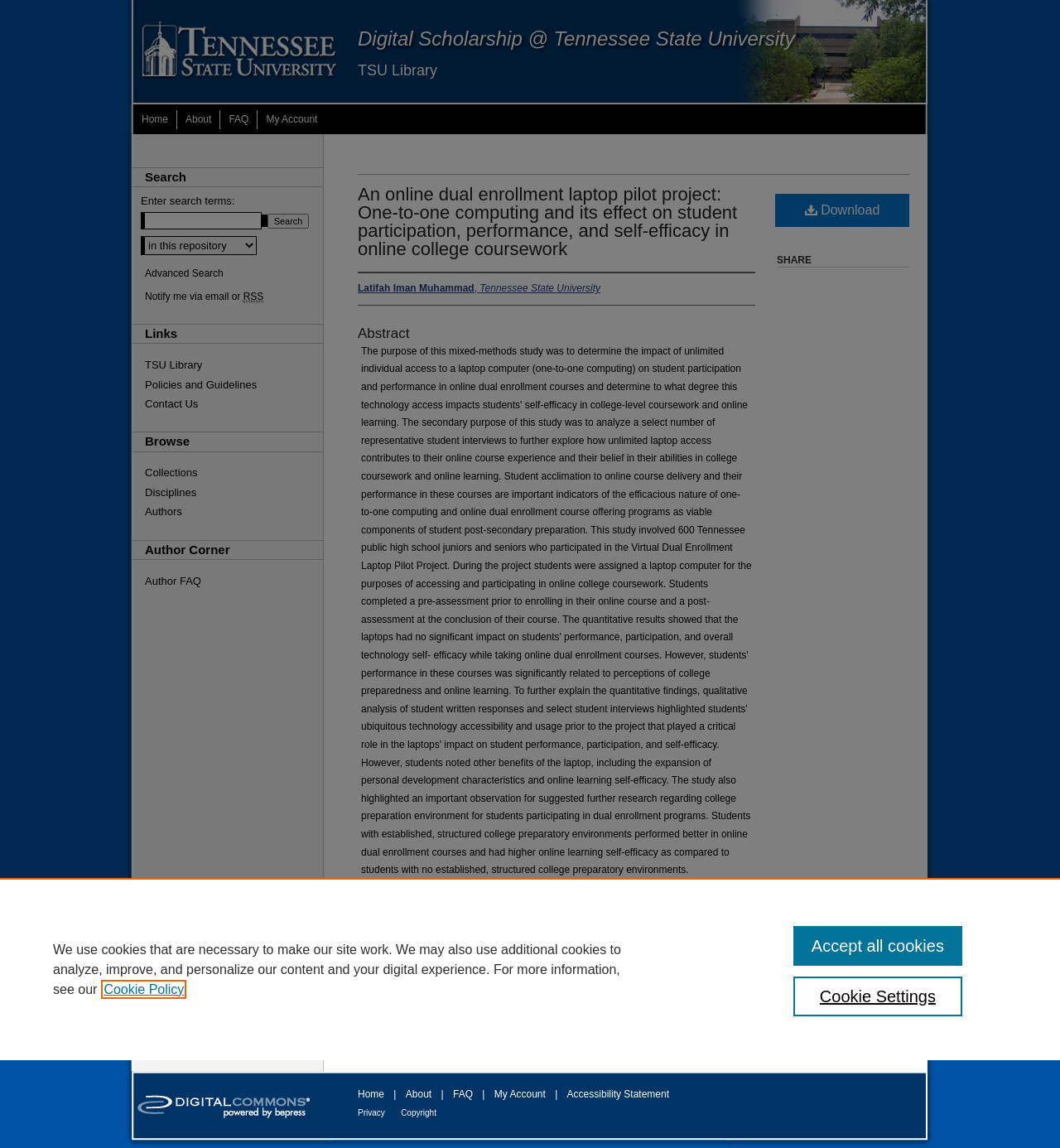What is the purpose of the search box?
Use the image to give a comprehensive and detailed response to the question.

I inferred the answer by looking at the search box and the surrounding links, such as 'Collections', 'Disciplines', and 'Authors', which suggest that the search box is used to search for dissertations or academic papers.